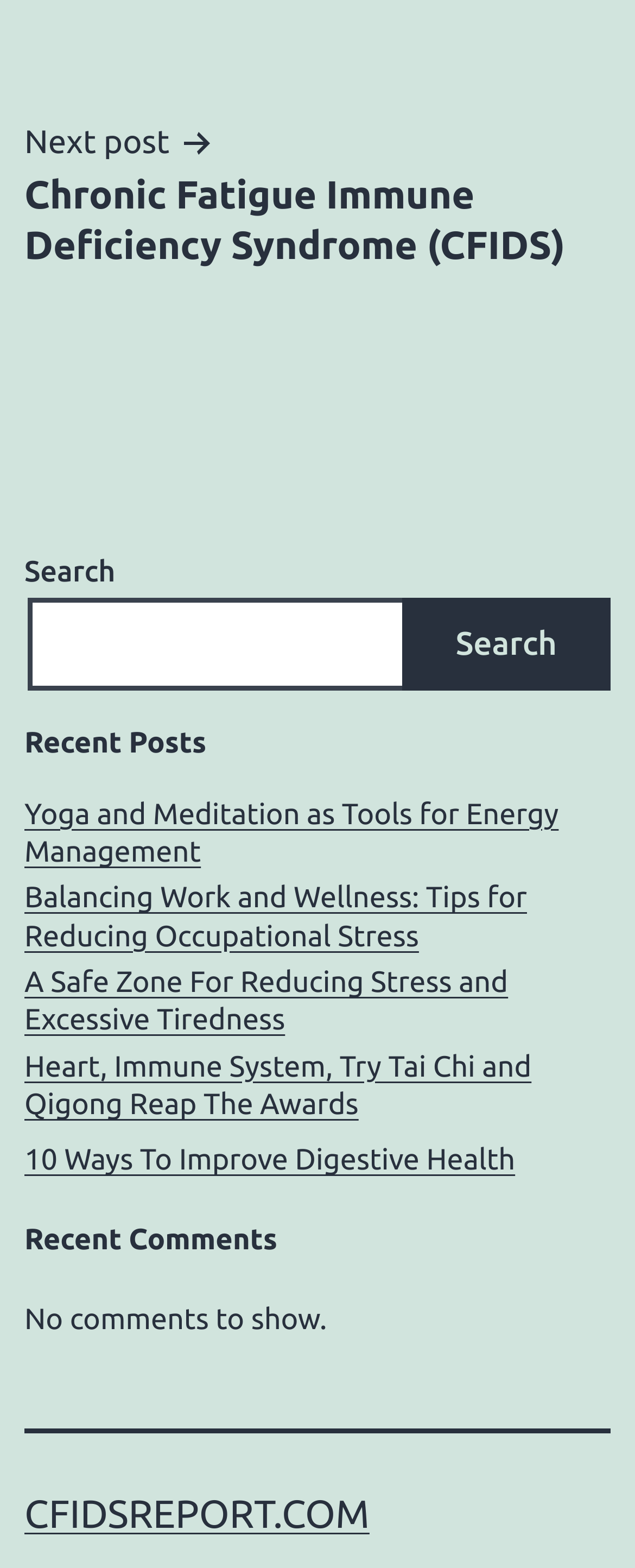Please provide a one-word or phrase answer to the question: 
What is the website's domain name?

CFIDSREPORT.COM